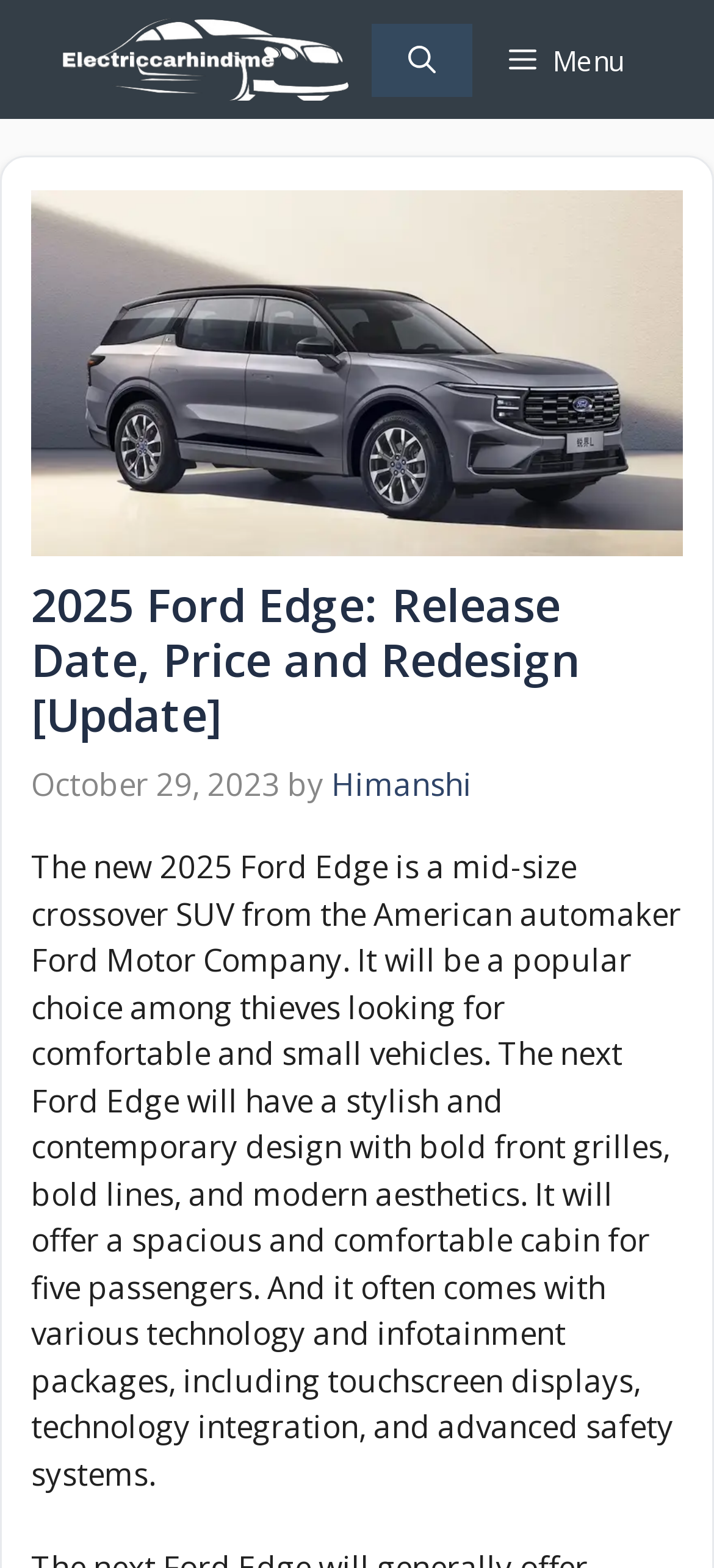What is the text of the webpage's headline?

2025 Ford Edge: Release Date, Price and Redesign [Update]